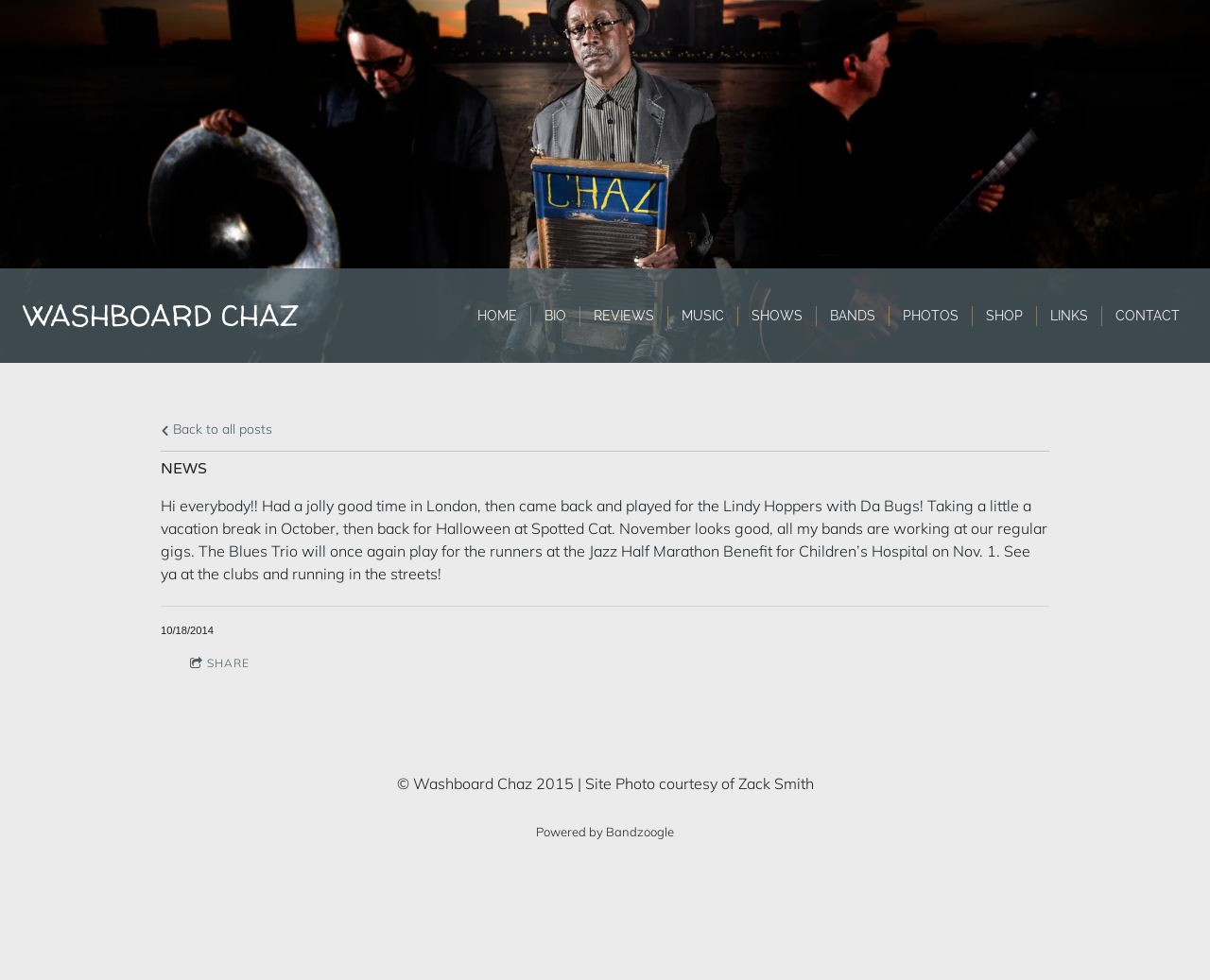What is the name of the photographer who took the site photo?
Provide a well-explained and detailed answer to the question.

The name of the photographer can be determined by looking at the footer text, which mentions 'Site Photo courtesy of Zack Smith'.